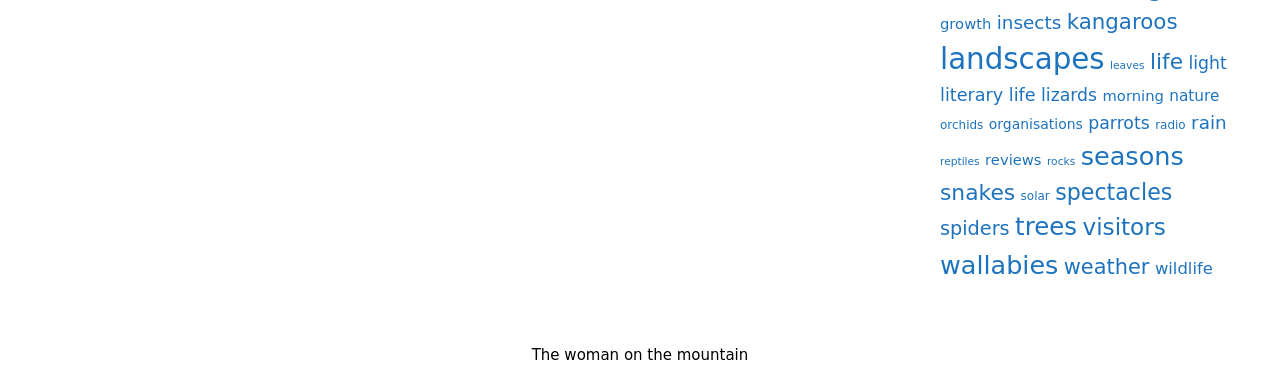Determine the coordinates of the bounding box for the clickable area needed to execute this instruction: "explore kangaroos".

[0.833, 0.024, 0.92, 0.089]